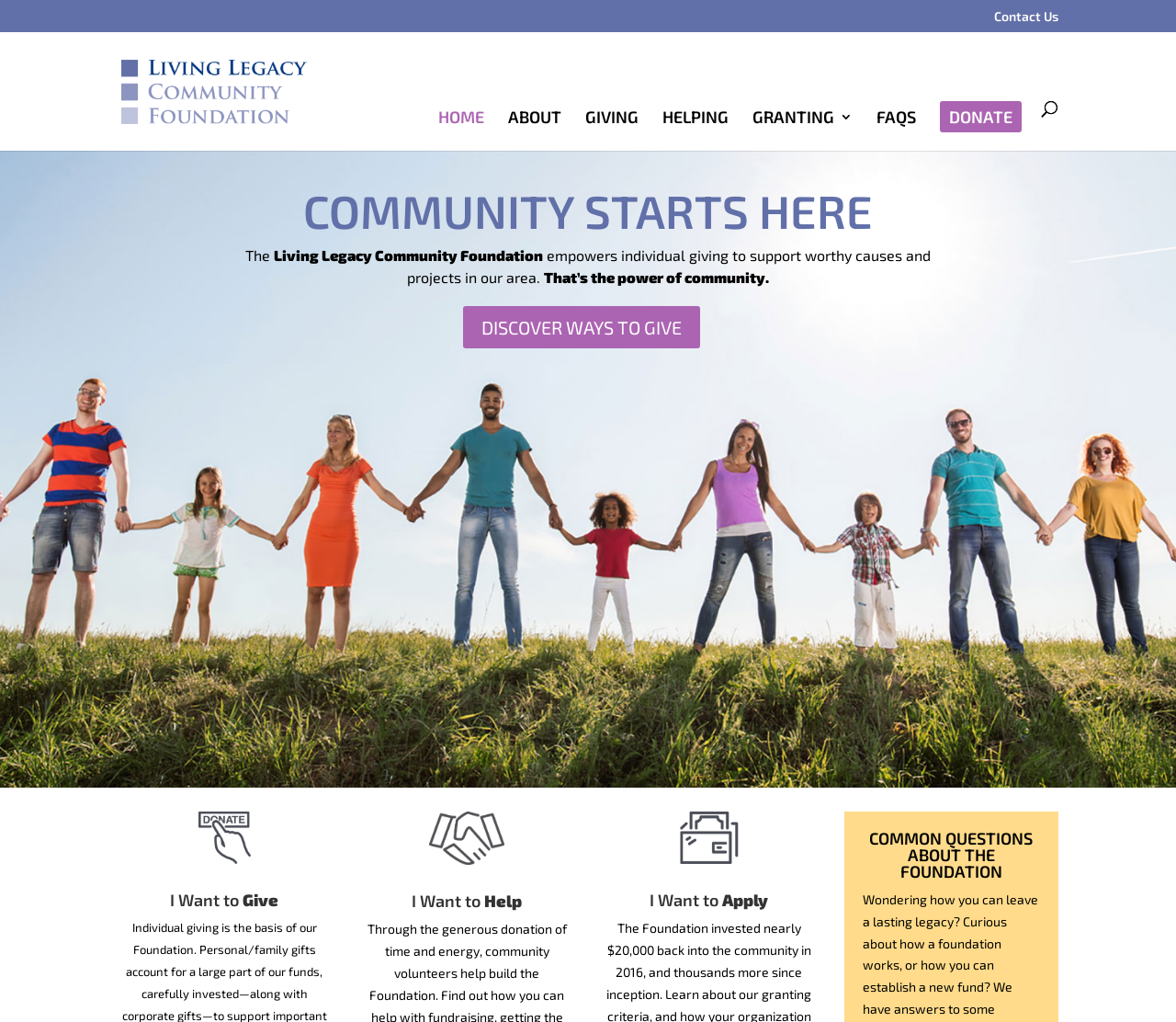Specify the bounding box coordinates of the region I need to click to perform the following instruction: "Click on the 'Contact Us' link". The coordinates must be four float numbers in the range of 0 to 1, i.e., [left, top, right, bottom].

[0.845, 0.009, 0.9, 0.031]